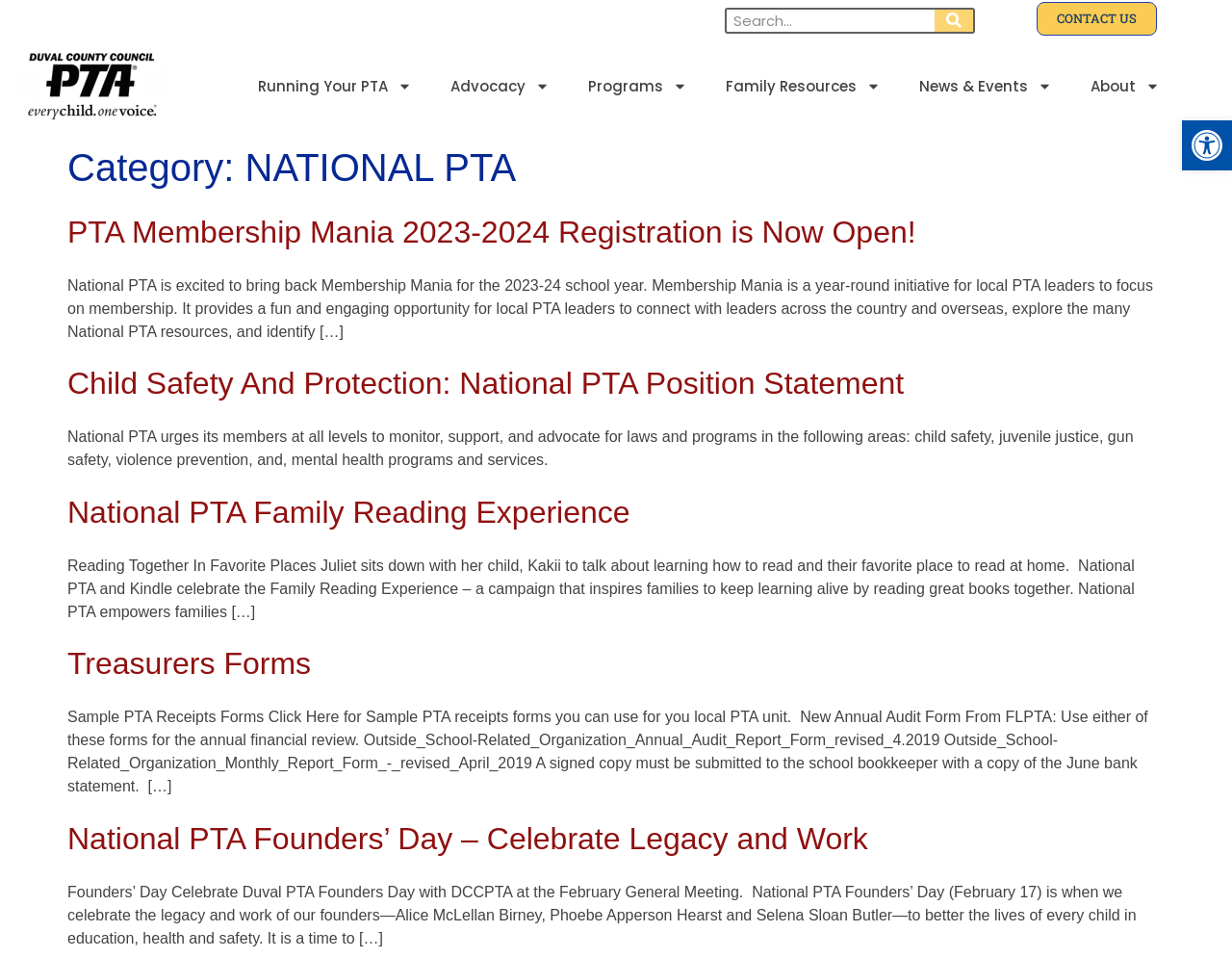Please locate the bounding box coordinates of the element that needs to be clicked to achieve the following instruction: "View Running Your PTA". The coordinates should be four float numbers between 0 and 1, i.e., [left, top, right, bottom].

[0.209, 0.079, 0.314, 0.1]